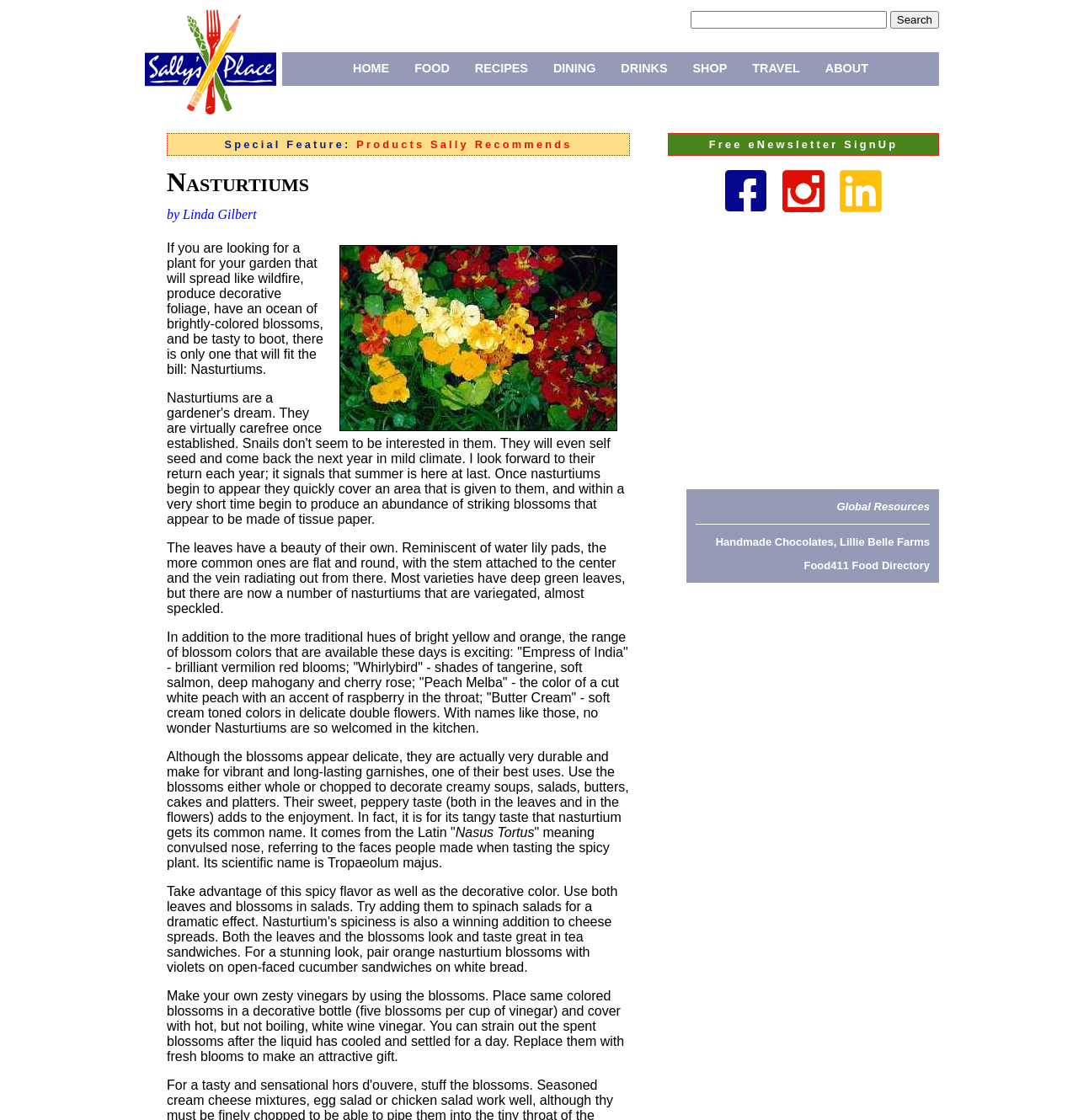What is the scientific name of Nasturtiums?
Examine the image and give a concise answer in one word or a short phrase.

Tropaeolum majus